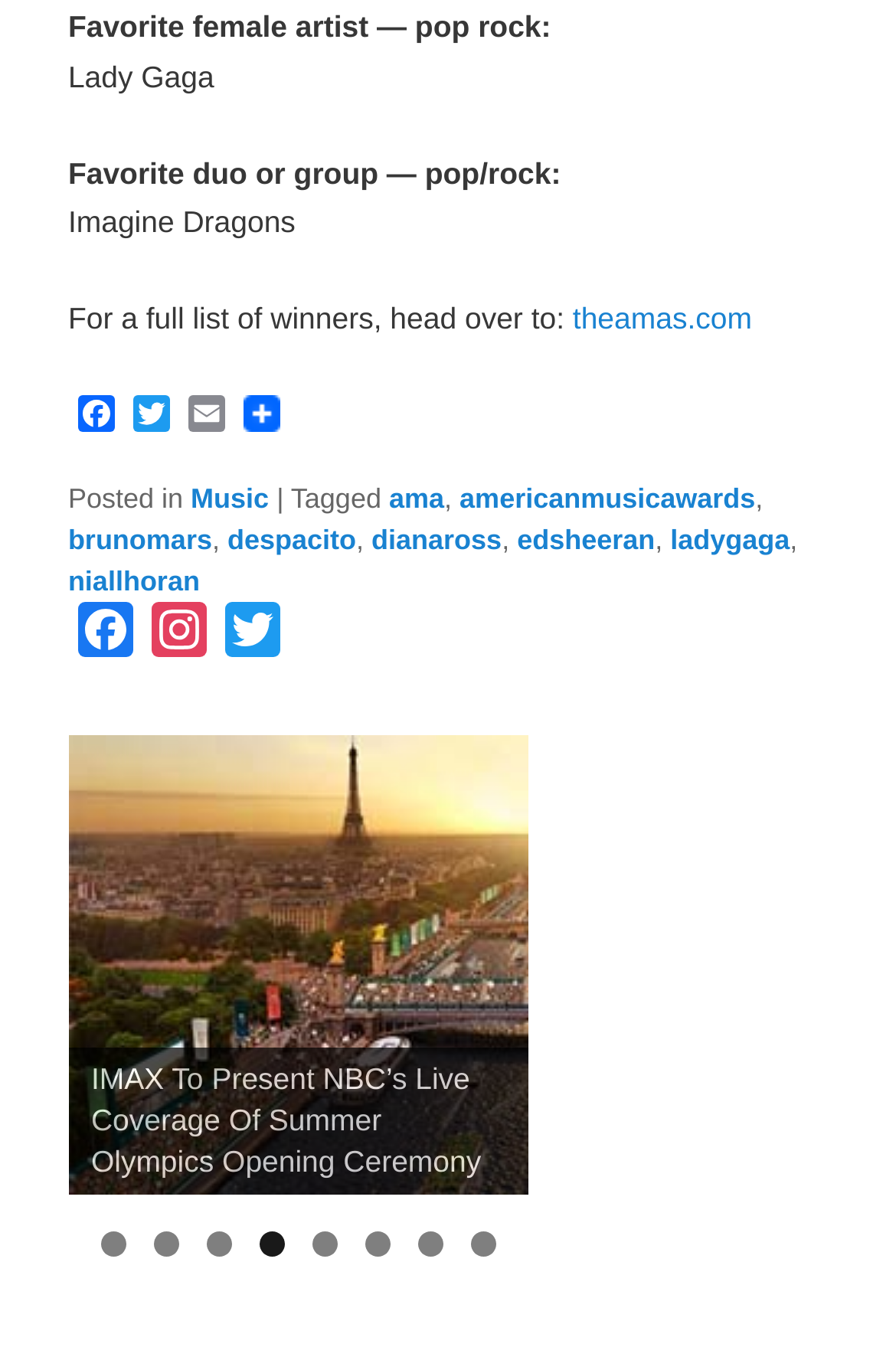Refer to the element description parent_node: Facebook and identify the corresponding bounding box in the screenshot. Format the coordinates as (top-left x, top-left y, bottom-right x, bottom-right y) with values in the range of 0 to 1.

[0.261, 0.288, 0.322, 0.322]